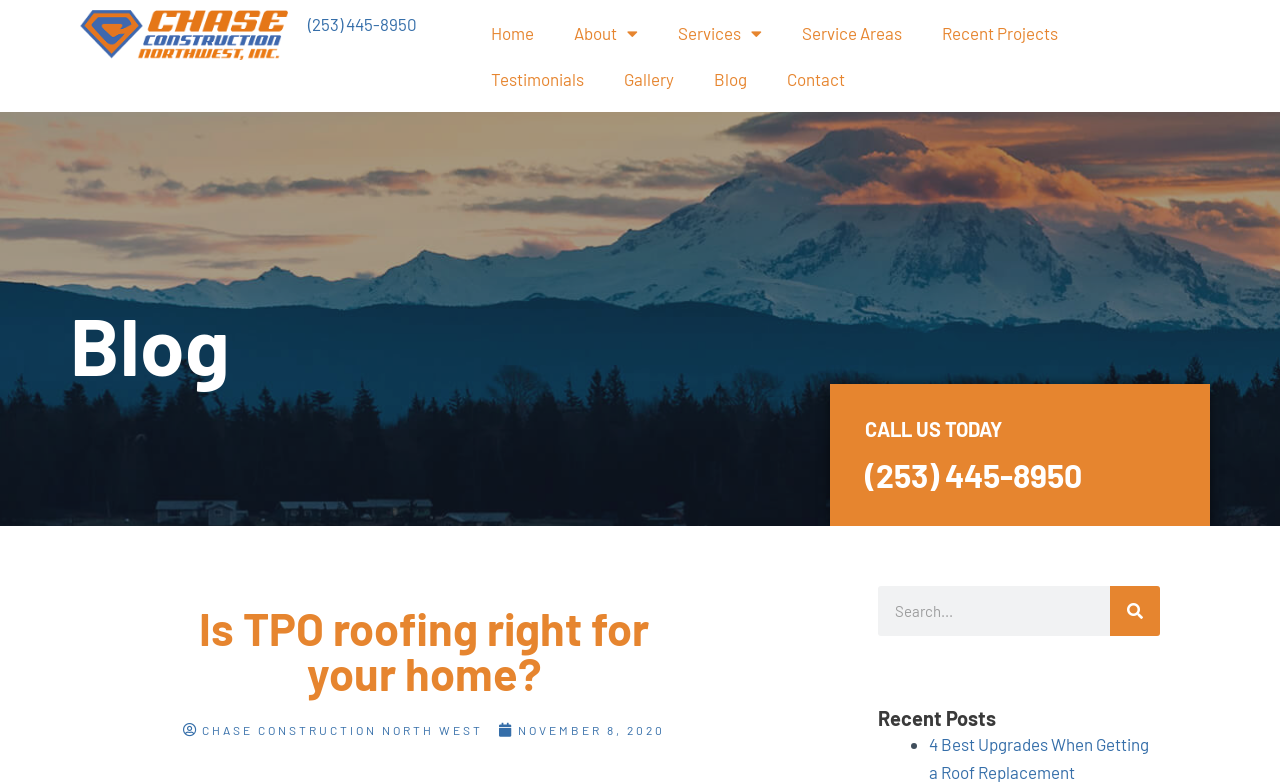What is the company name?
Look at the image and provide a detailed response to the question.

I found the company name by looking at the links on the webpage, specifically the one with the text 'CHASE CONSTRUCTION NORTH WEST' which appears to be the company name based on its format and location on the page.